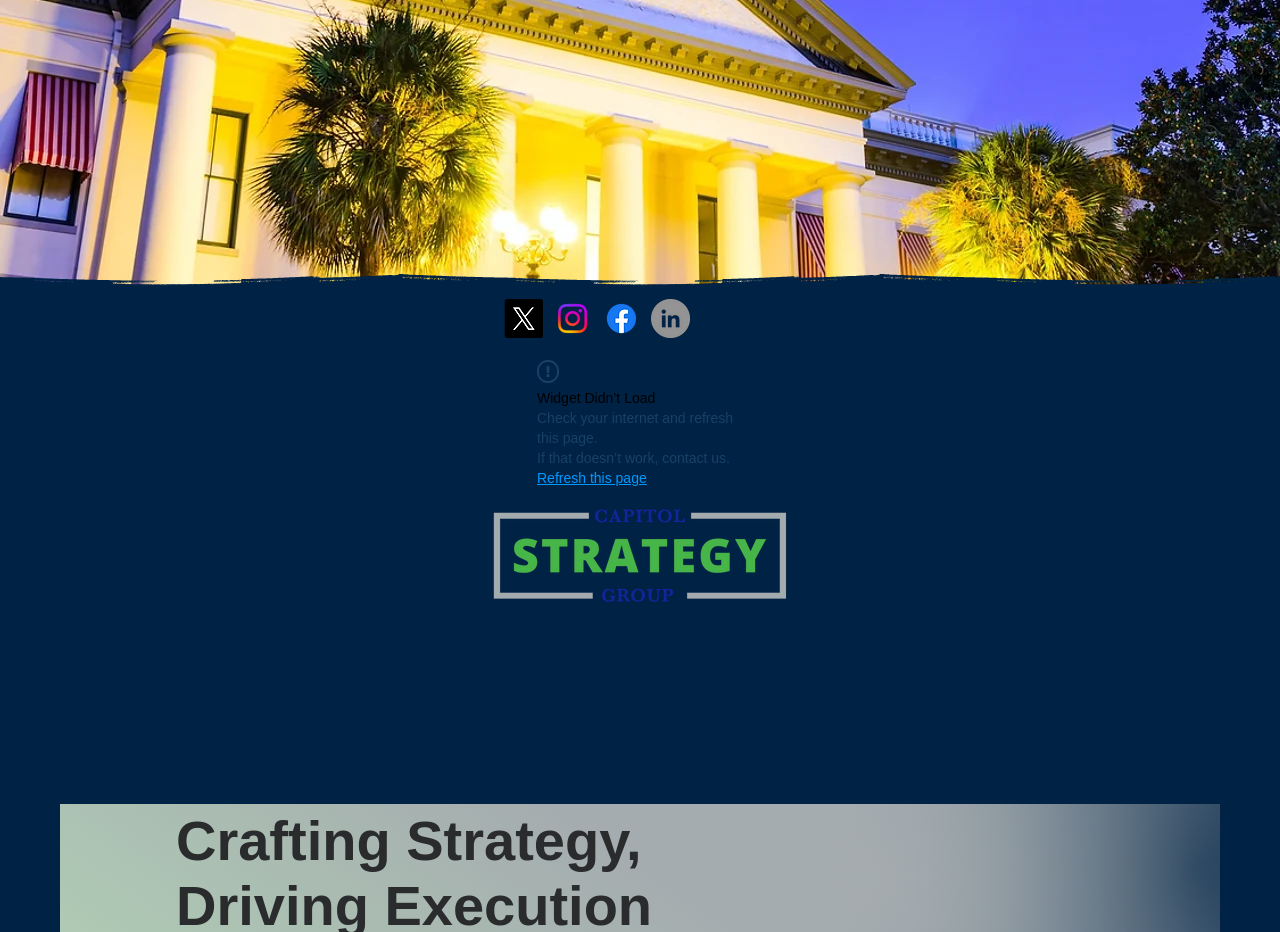Given the description aria-label="Facebook", predict the bounding box coordinates of the UI element. Ensure the coordinates are in the format (top-left x, top-left y, bottom-right x, bottom-right y) and all values are between 0 and 1.

[0.47, 0.321, 0.501, 0.363]